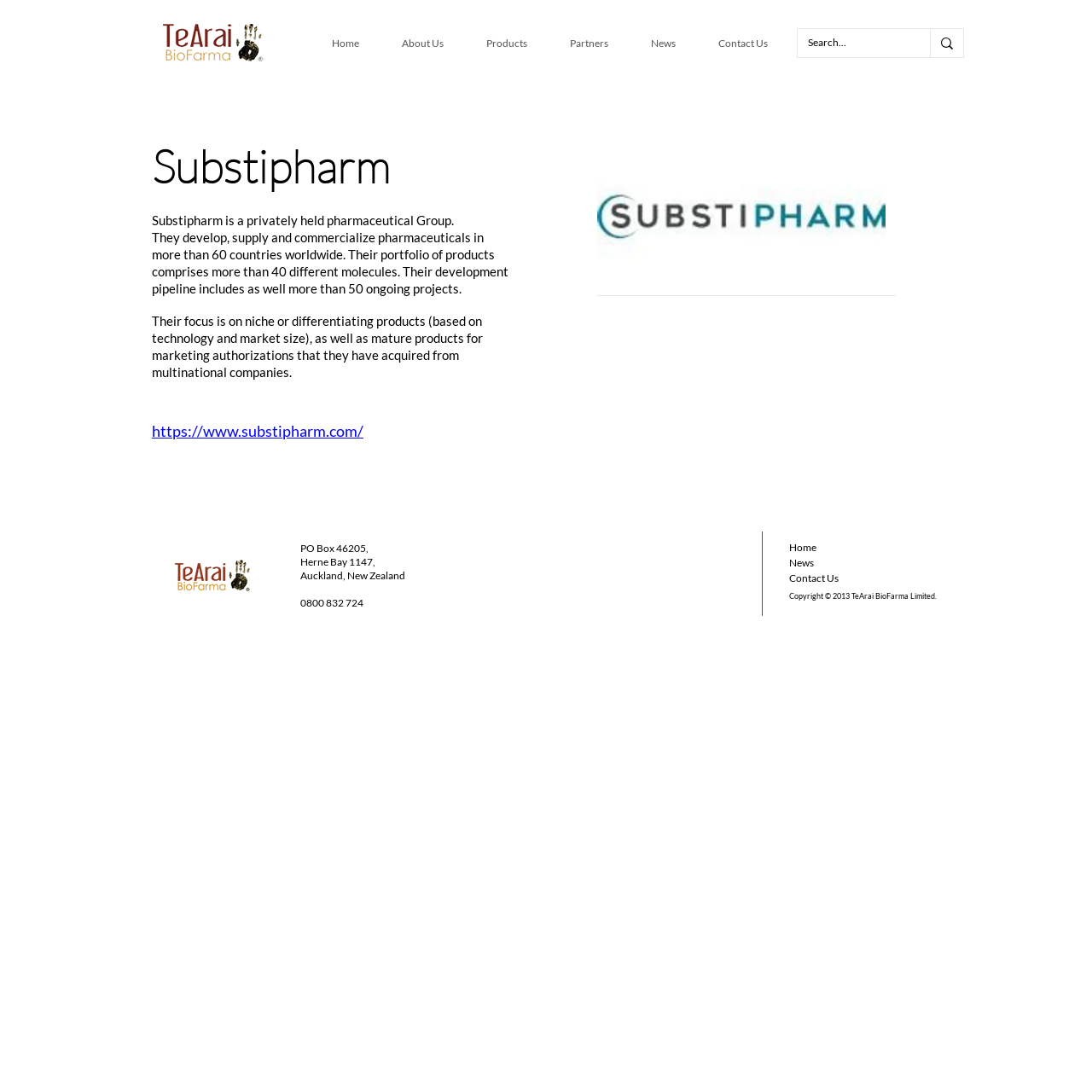Can you determine the bounding box coordinates of the area that needs to be clicked to fulfill the following instruction: "Click the Home link"?

[0.284, 0.028, 0.348, 0.051]